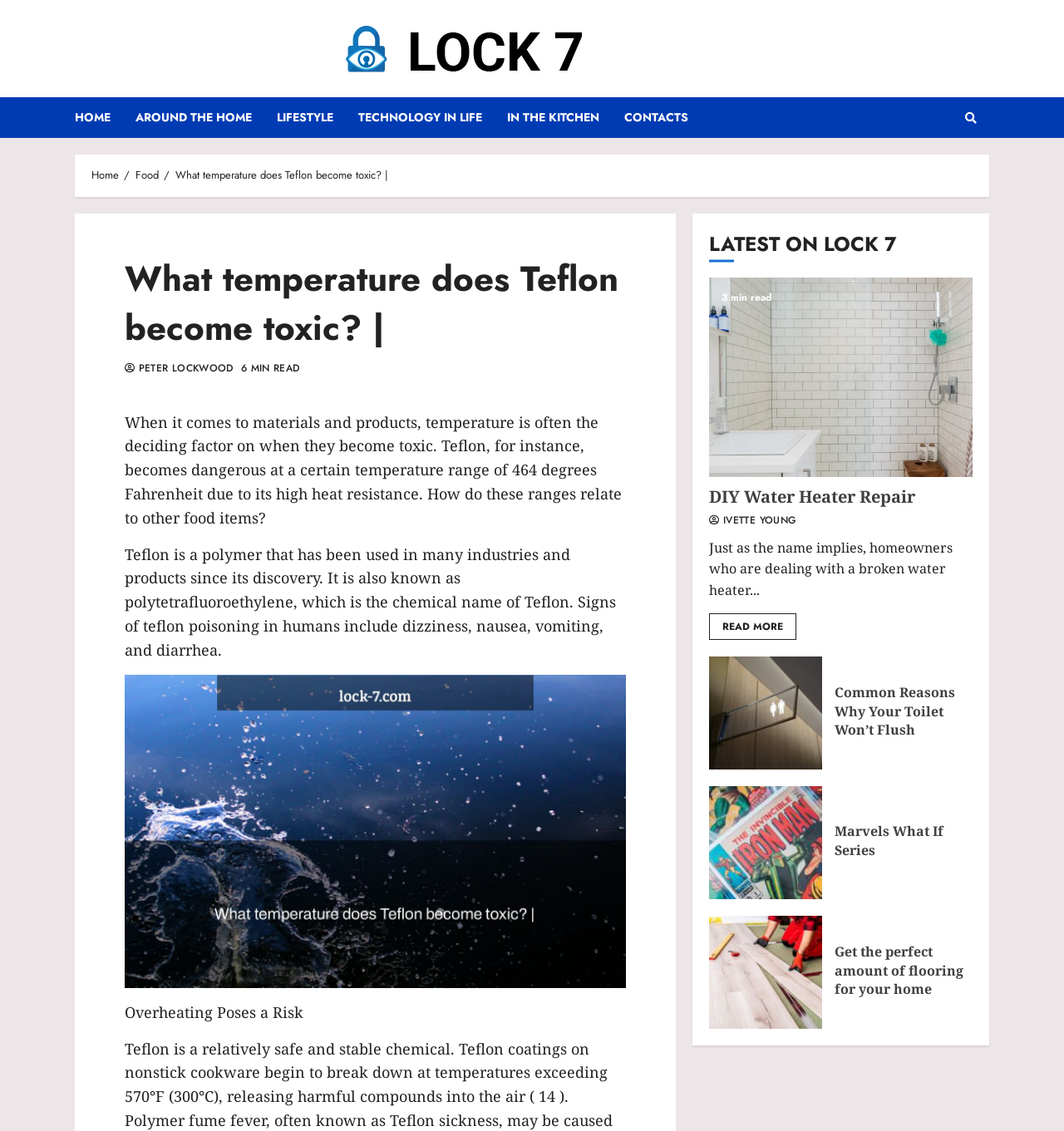Find the bounding box coordinates for the area that must be clicked to perform this action: "View the image related to Teflon toxicity".

[0.117, 0.596, 0.588, 0.873]